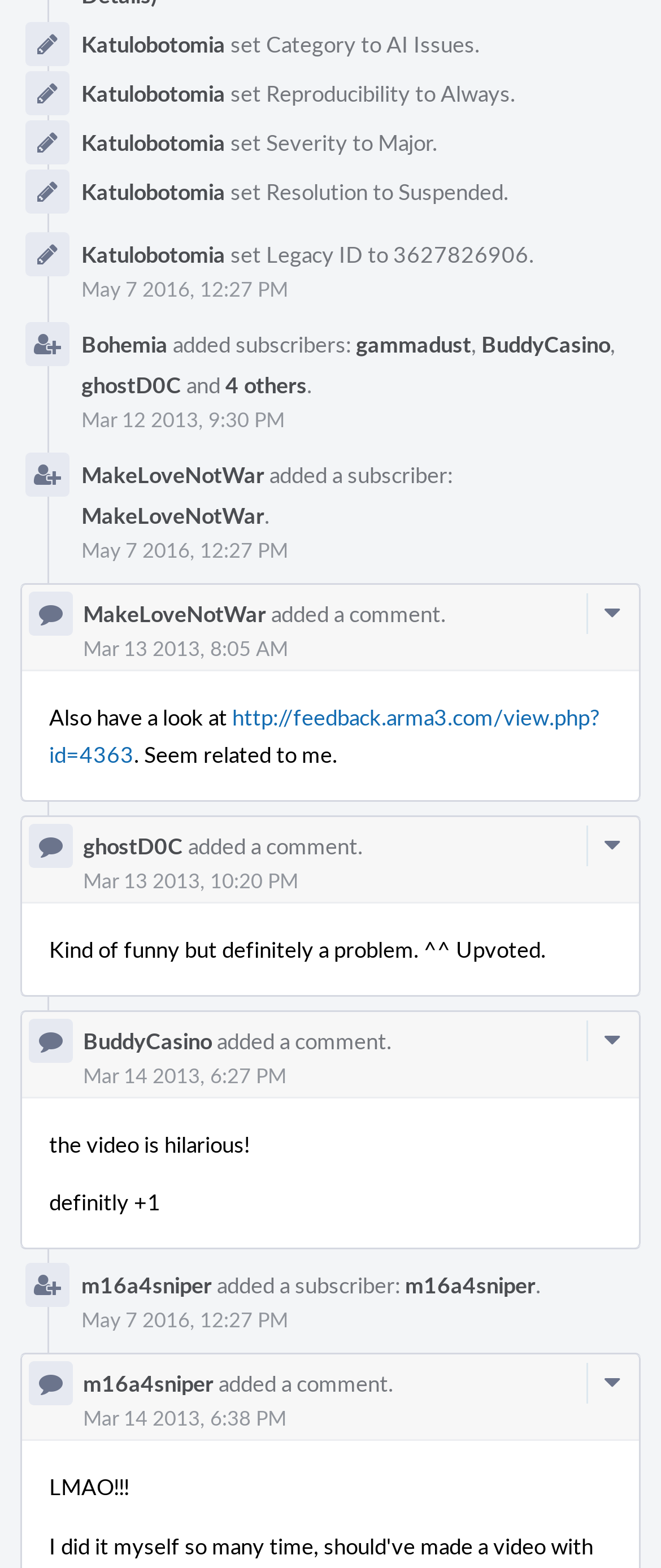Can you find the bounding box coordinates of the area I should click to execute the following instruction: "click the link to view a comment by ghostD0C"?

[0.126, 0.53, 0.277, 0.549]